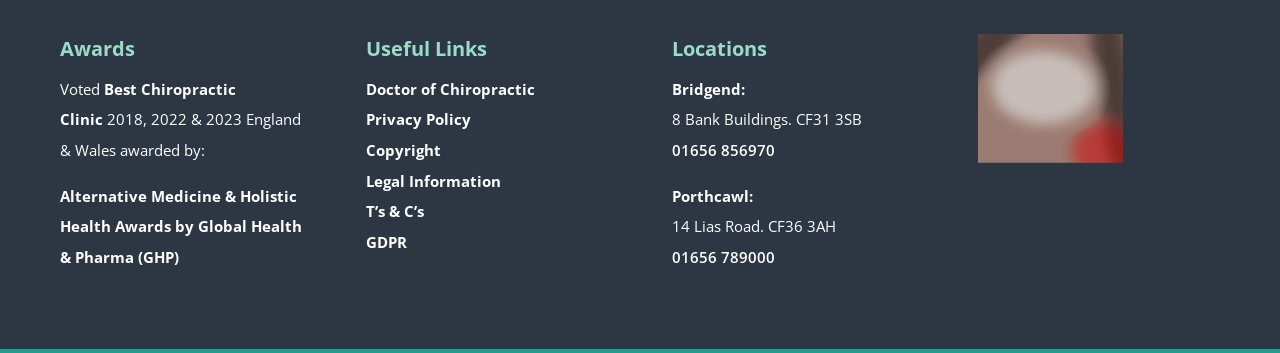Identify the bounding box coordinates of the section that should be clicked to achieve the task described: "Click on 'Doctor of Chiropractic'".

[0.286, 0.223, 0.418, 0.28]